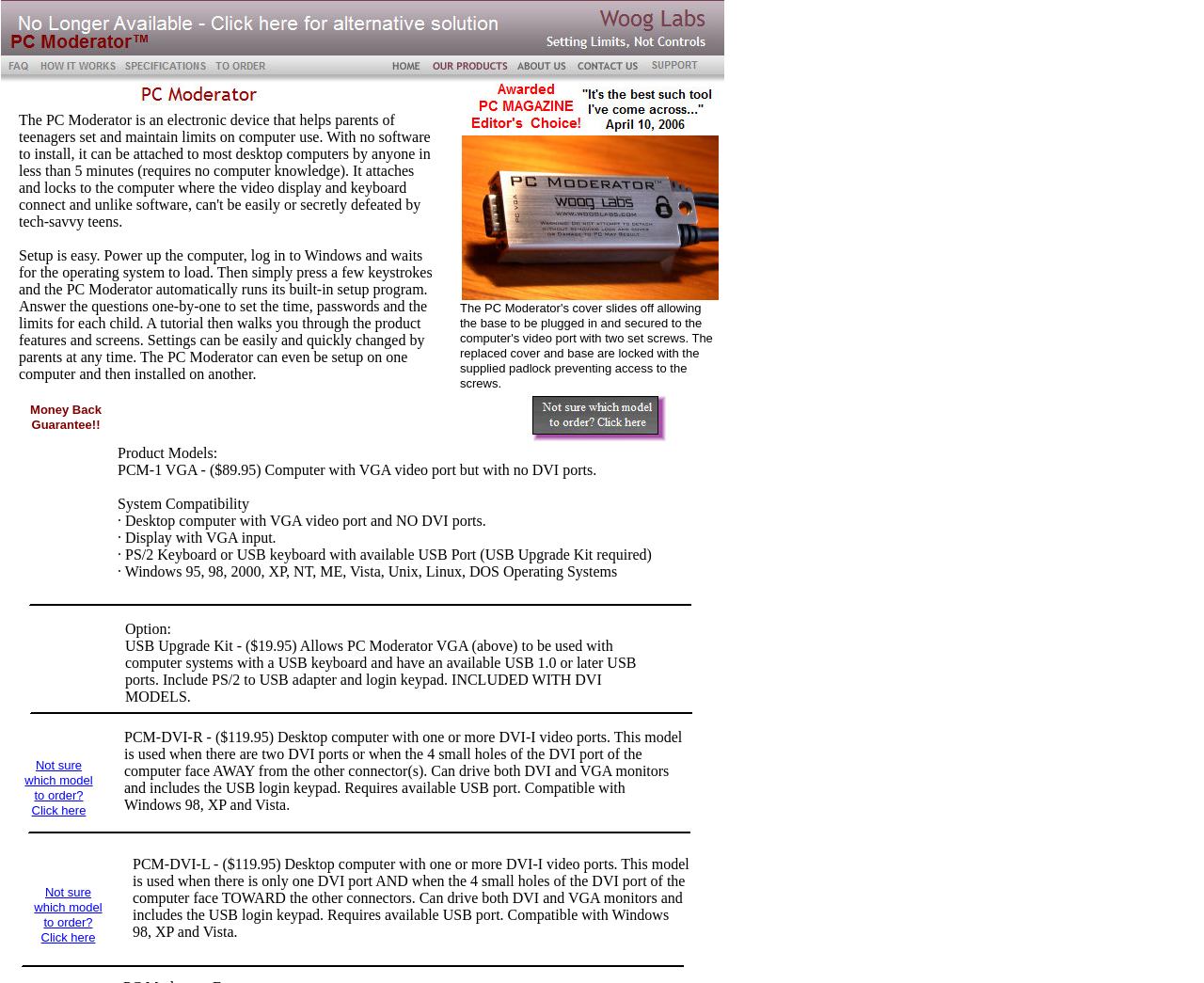How does the PC Moderator attach to the computer?
Using the image, give a concise answer in the form of a single word or short phrase.

video port